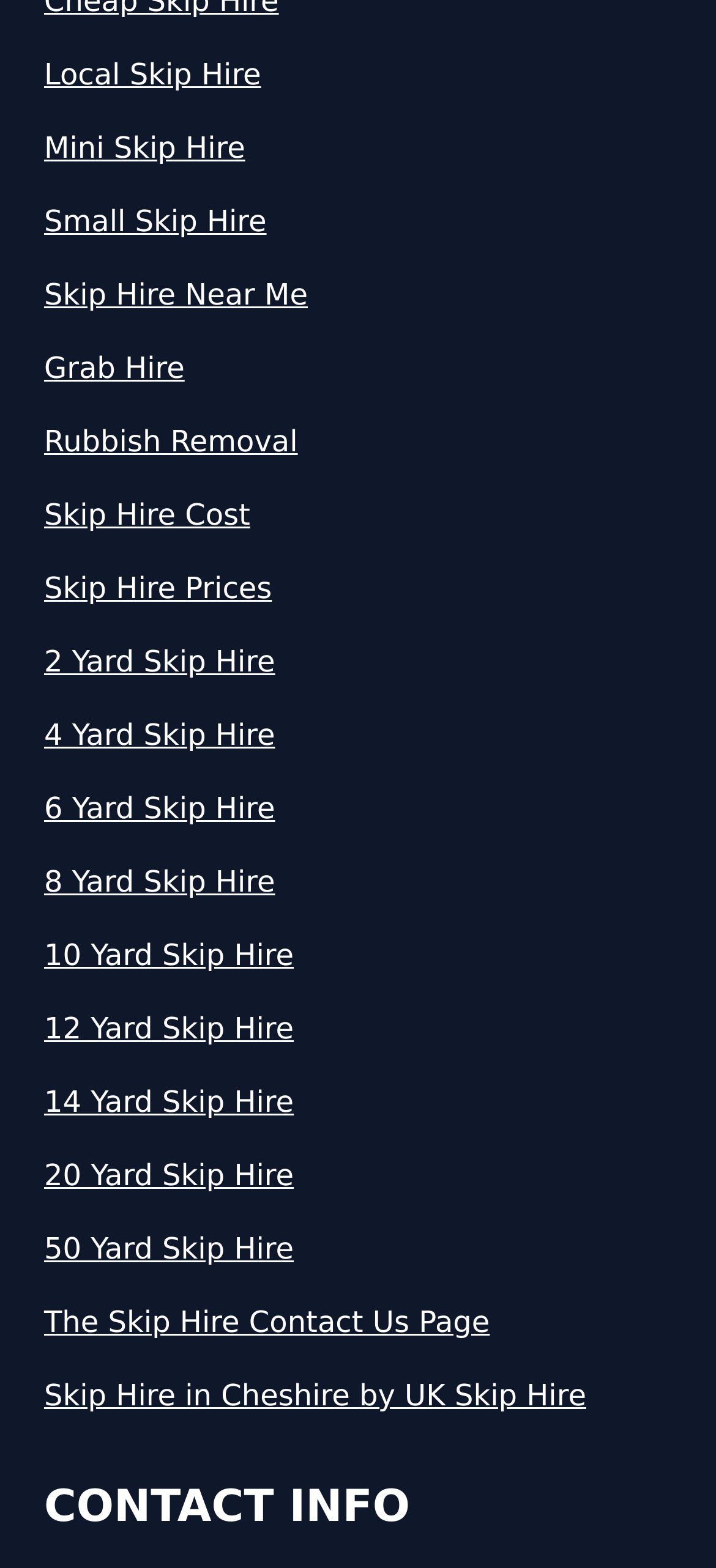Find the bounding box coordinates of the area that needs to be clicked in order to achieve the following instruction: "View Skip Hire Cost". The coordinates should be specified as four float numbers between 0 and 1, i.e., [left, top, right, bottom].

[0.062, 0.315, 0.938, 0.343]